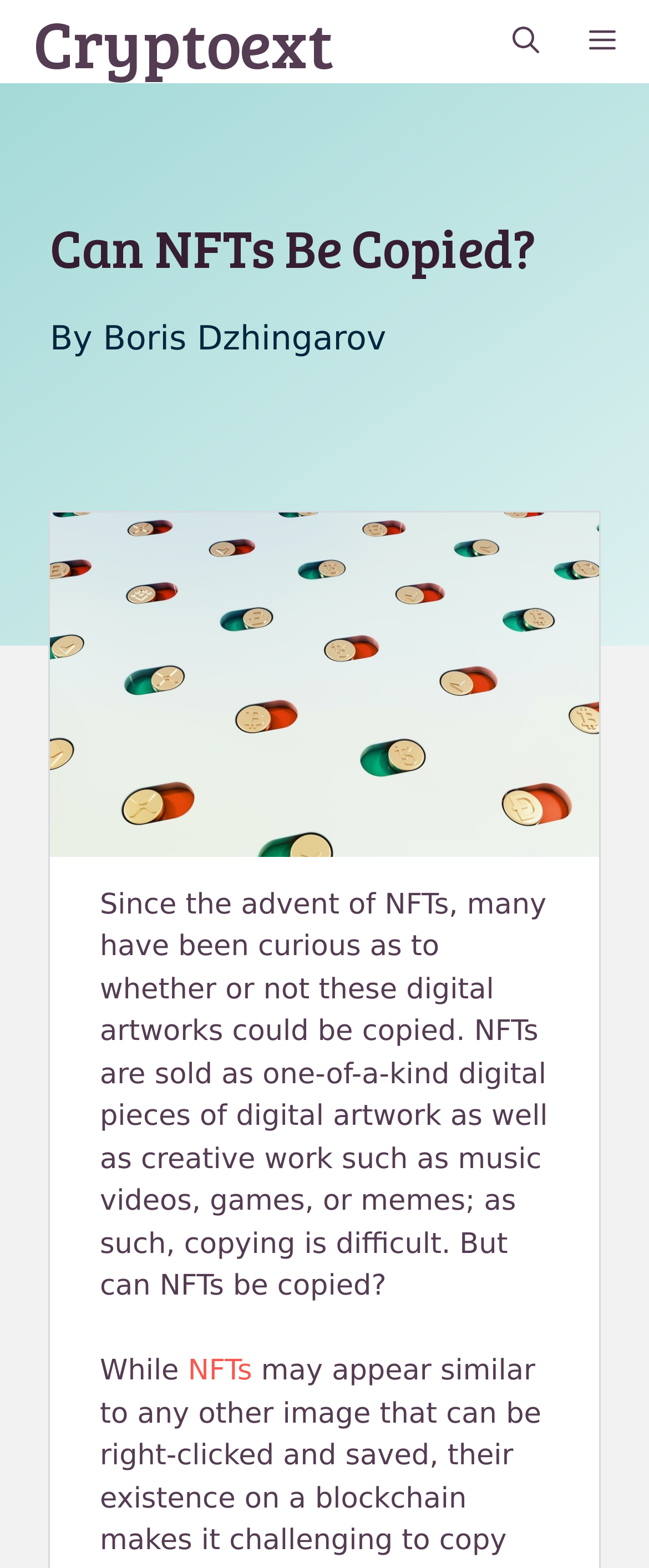Based on the element description "Boris Dzhingarov", predict the bounding box coordinates of the UI element.

[0.159, 0.203, 0.595, 0.229]